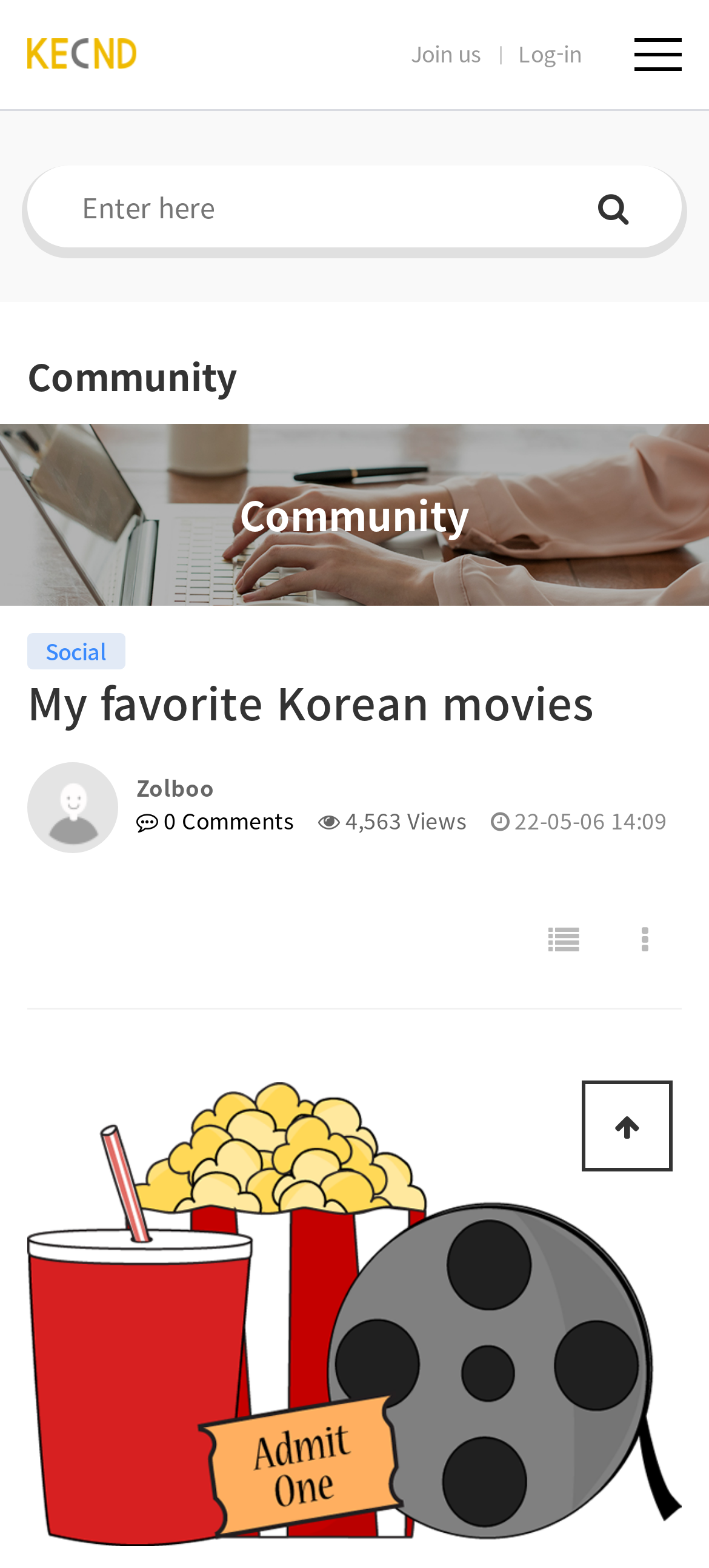Offer a meticulous description of the webpage's structure and content.

The webpage is about a community for discussing Korean movies, specifically the user's favorite ones. At the top, there is a heading that reads "International Community for National Disasters" with a link and an image next to it. To the right of this heading, there is a navigation button. Below this, there are two links, "Join us" and "Log-in", positioned side by side.

On the left side of the page, there is a search bar with a textbox and a search button. The search bar is labeled "사이트 내 전체검색", which means "Search within the site". 

Below the search bar, there are two headings that read "Community". The second "Community" heading is followed by a section with a profile image, a username "Zolboo", and some statistics, including the number of comments, views, and the date of posting. There is also a link to view the list of posts.

At the bottom of the page, there is a button that takes the user back to the top of the page.